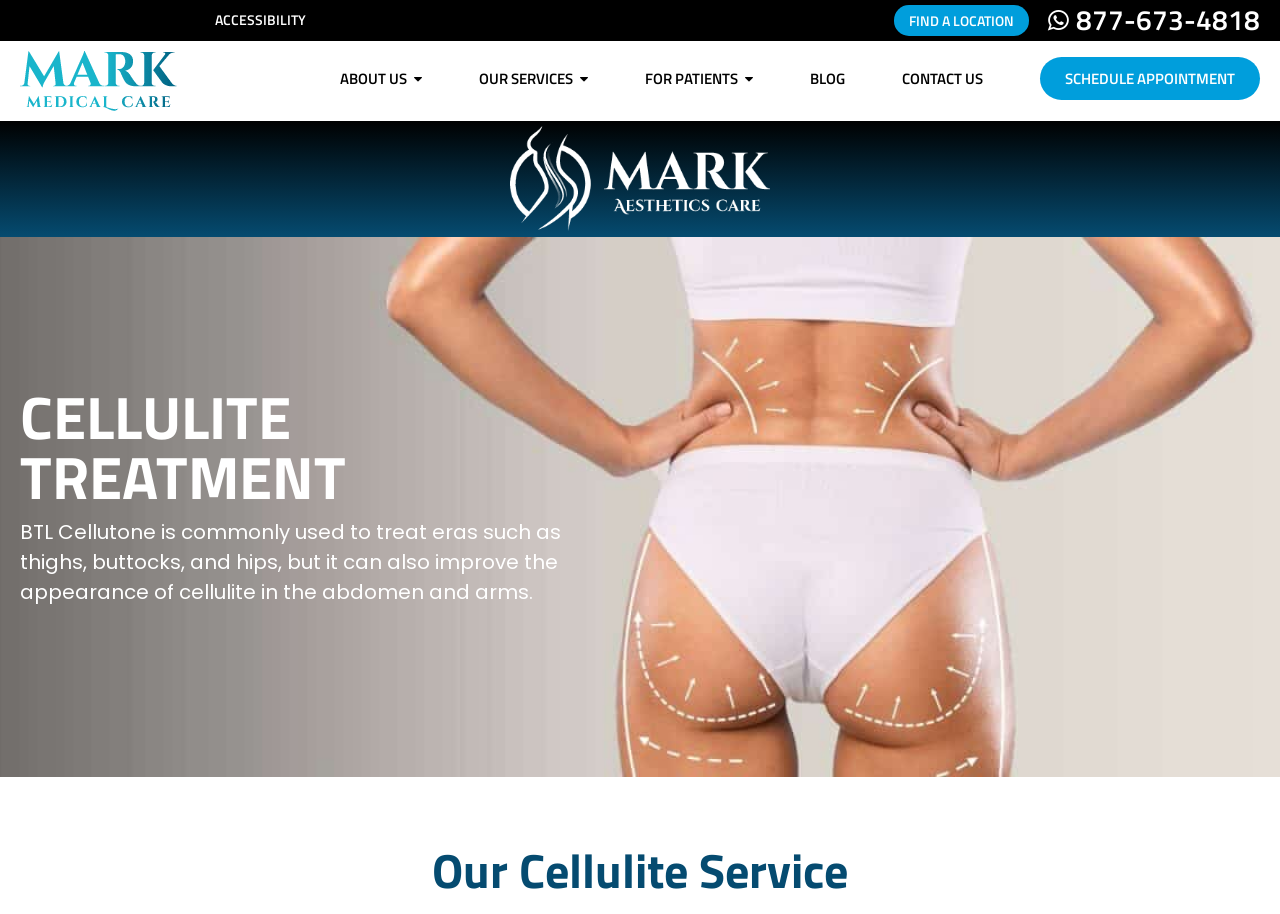Predict the bounding box coordinates for the UI element described as: "Find A Location". The coordinates should be four float numbers between 0 and 1, presented as [left, top, right, bottom].

[0.699, 0.005, 0.804, 0.039]